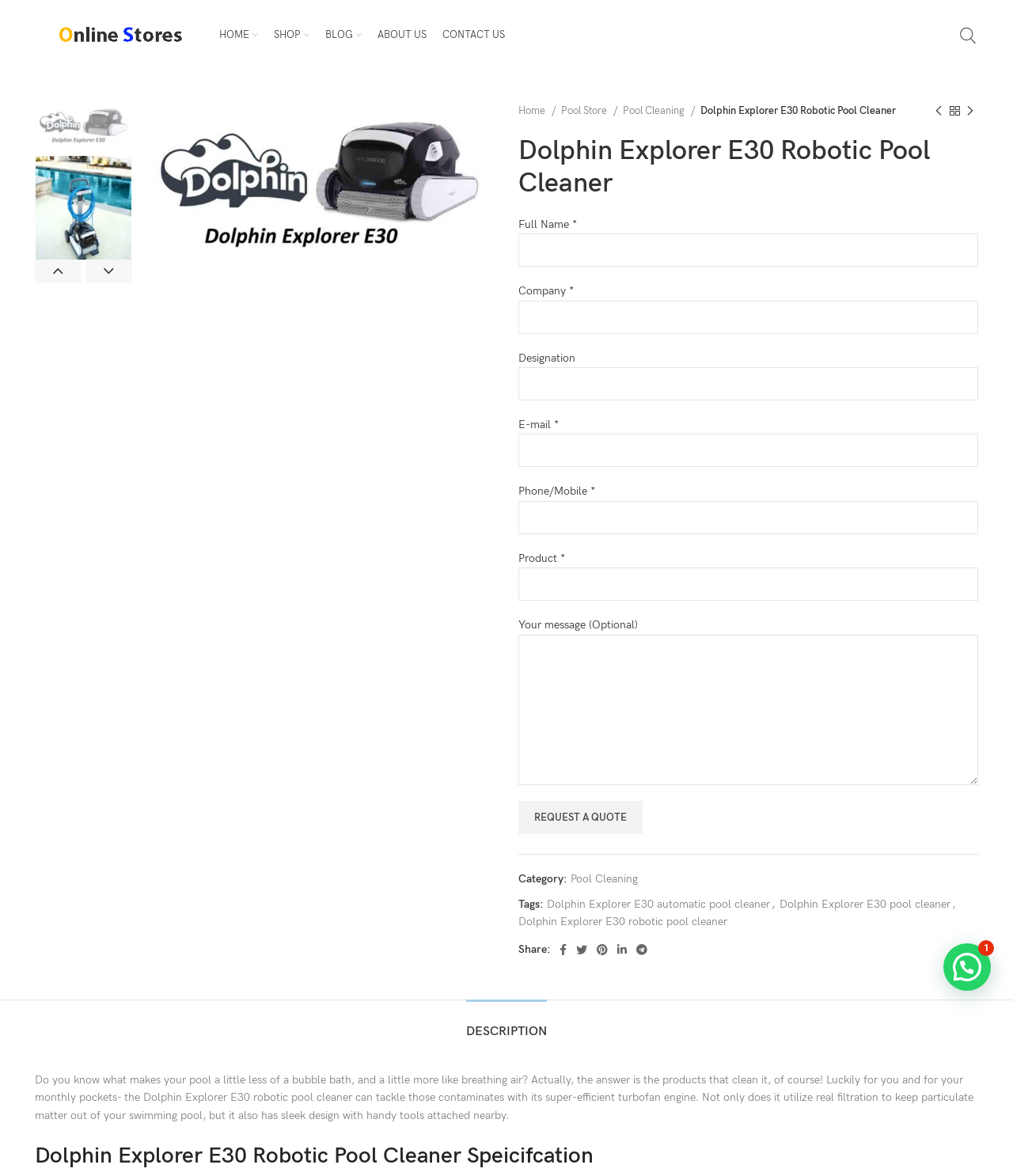Show the bounding box coordinates of the region that should be clicked to follow the instruction: "Request your product license key."

None